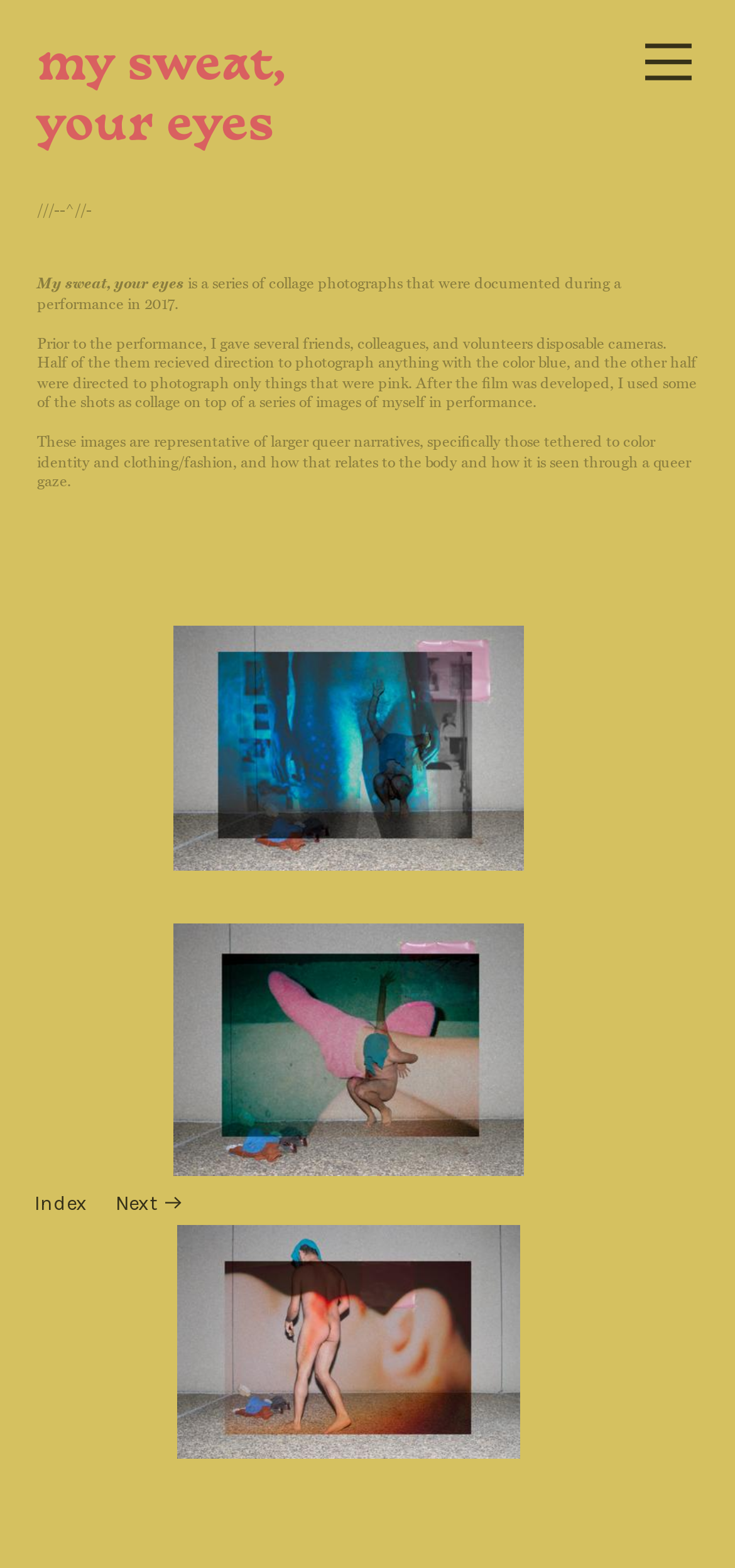What is the series of photographs about?
Answer with a single word or phrase by referring to the visual content.

Collage photographs